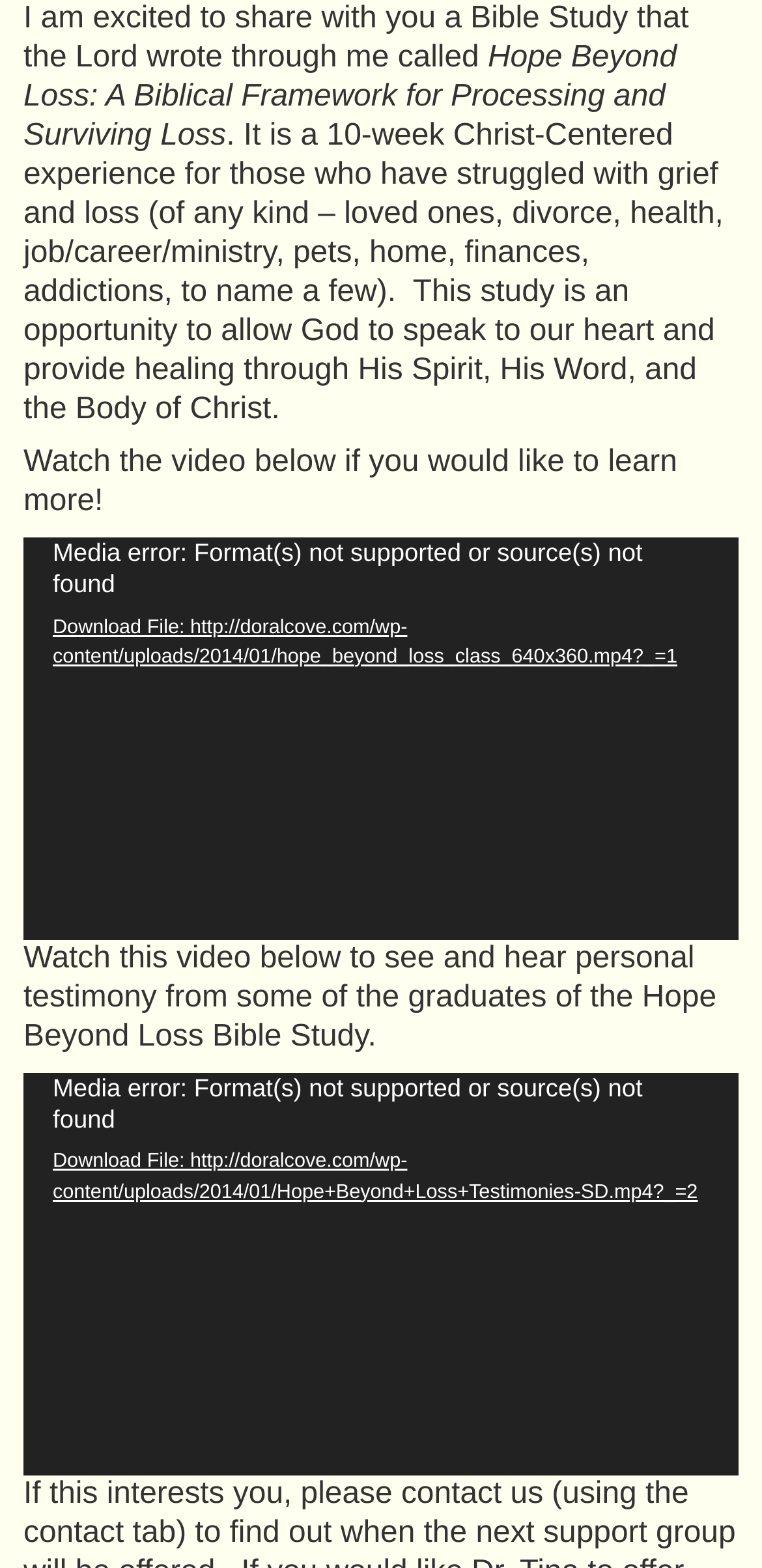Based on the element description "00:00", predict the bounding box coordinates of the UI element.

[0.265, 0.91, 0.735, 0.922]